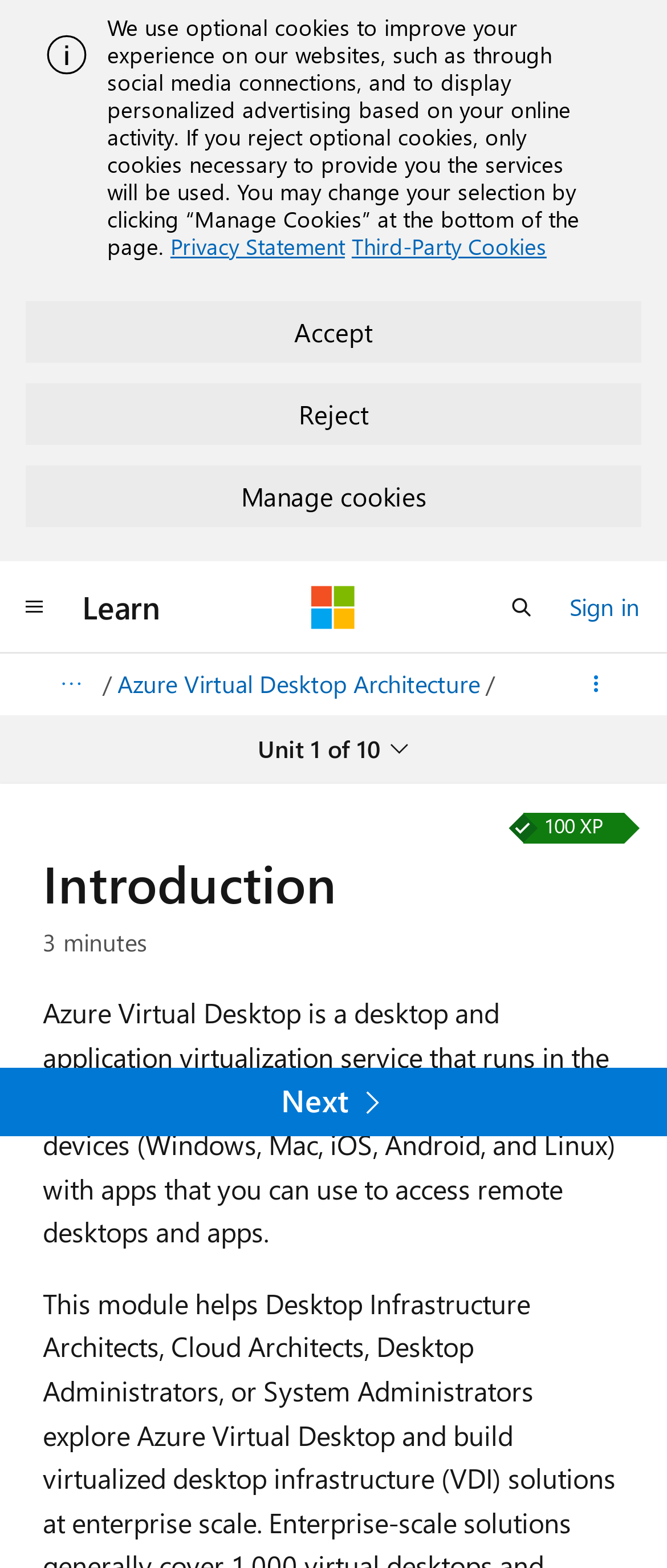Explain in detail what is displayed on the webpage.

The webpage is titled "Introduction - Training | Microsoft Learn" and appears to be a learning platform focused on Microsoft products. At the top of the page, there is an alert message with an image and a description about the use of optional cookies, along with links to the "Privacy Statement" and "Third-Party Cookies". Below this, there are three buttons: "Accept", "Reject", and "Manage cookies".

Above the main content area, there is a navigation bar with buttons and links, including "Global navigation", "Learn", "Microsoft", "Open search", and "Sign in". On the left side of the page, there is a breadcrumbs section with a disclosure triangle that can be expanded to show more options.

The main content area is divided into sections. The first section has a heading "Introduction" and a brief description of Azure Virtual Desktop, a desktop and application virtualization service that runs in the Azure cloud. Below this, there is a section with information about the completion of a task, including the text "Completed", "100 XP", and "3 minutes".

At the bottom of the page, there is a pagination navigation section with a button labeled "Unit 1 of 10" and a link to the "Next" page.